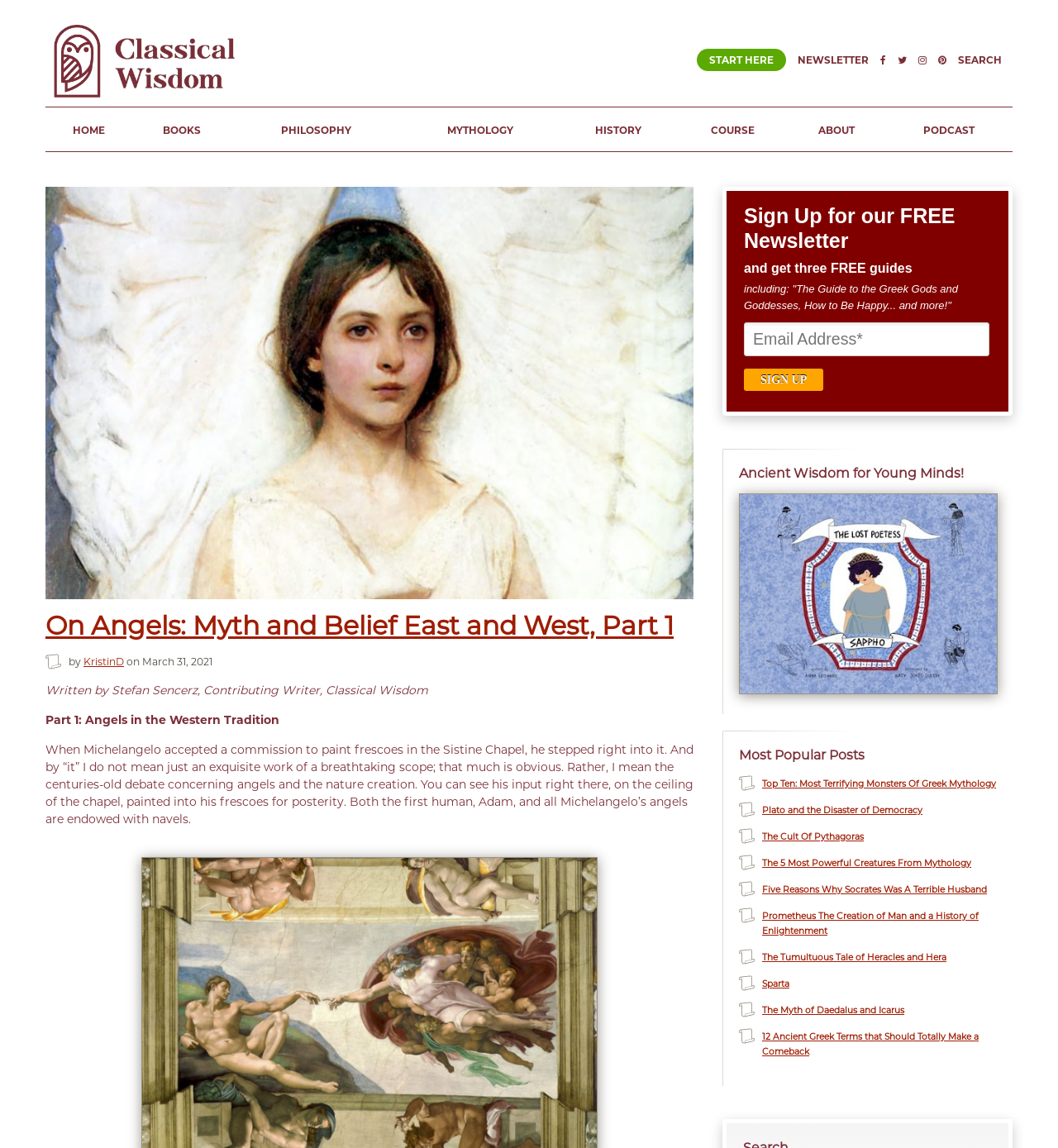Please find the bounding box coordinates of the element's region to be clicked to carry out this instruction: "Read the post 'Top Ten: Most Terrifying Monsters Of Greek Mythology'".

[0.72, 0.678, 0.941, 0.687]